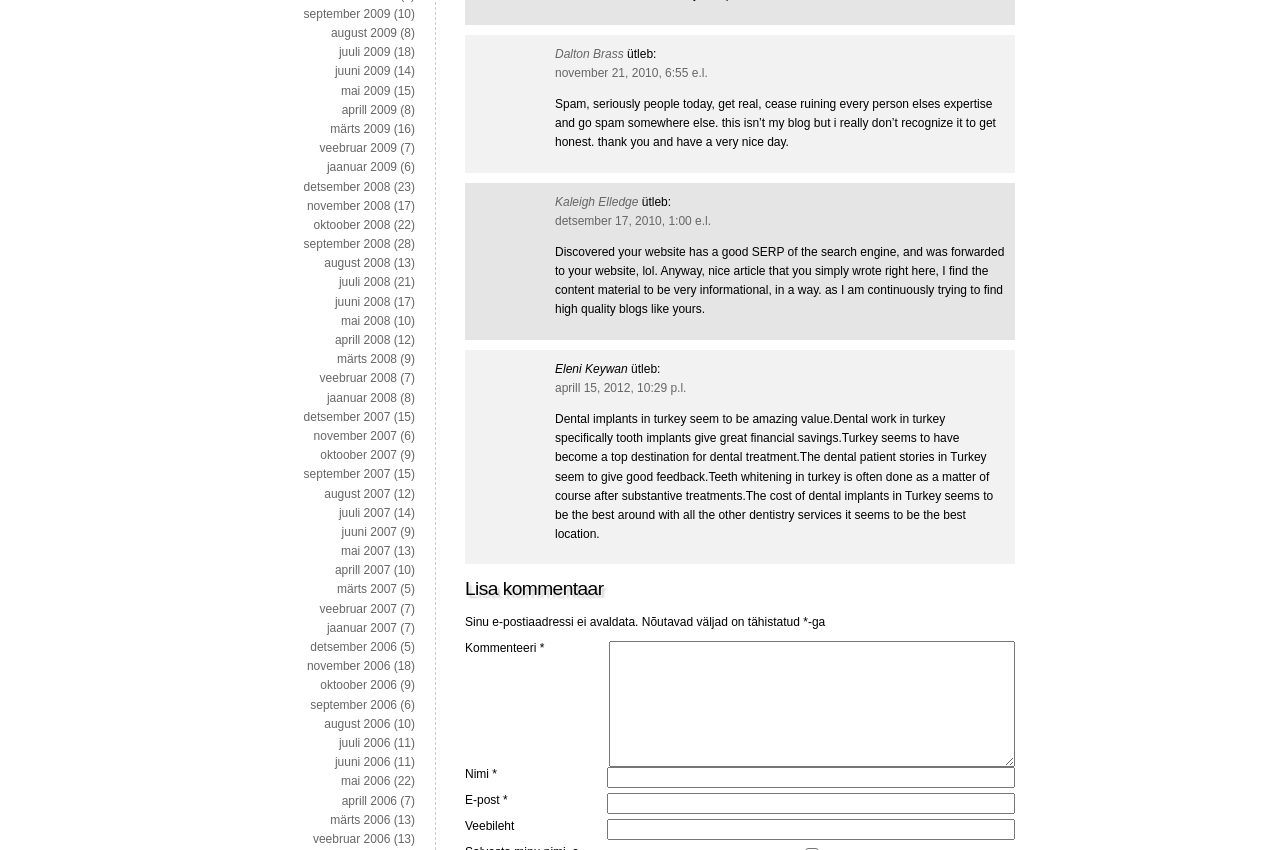Please determine the bounding box coordinates of the element to click in order to execute the following instruction: "Click on the 'Lisa kommentaar' heading". The coordinates should be four float numbers between 0 and 1, specified as [left, top, right, bottom].

[0.363, 0.68, 0.793, 0.706]